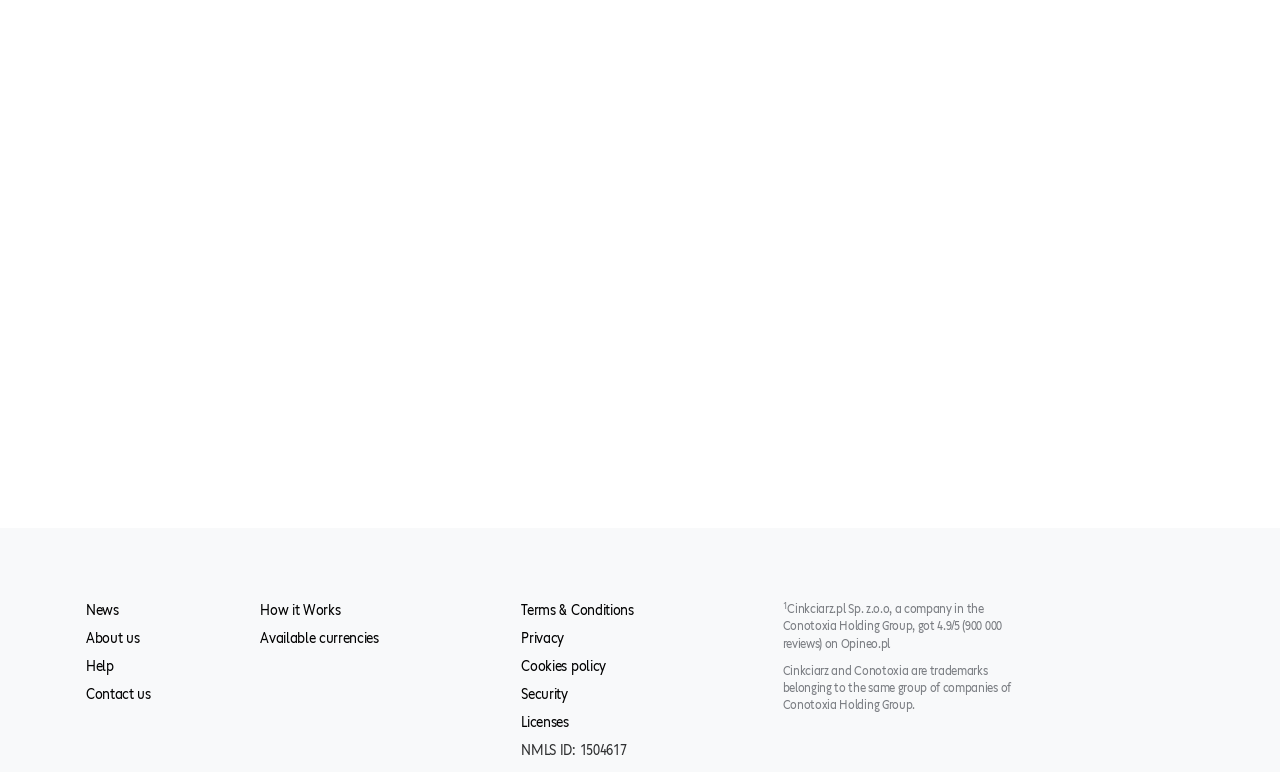Please give a concise answer to this question using a single word or phrase: 
What is the NMLS ID of the company?

1504617